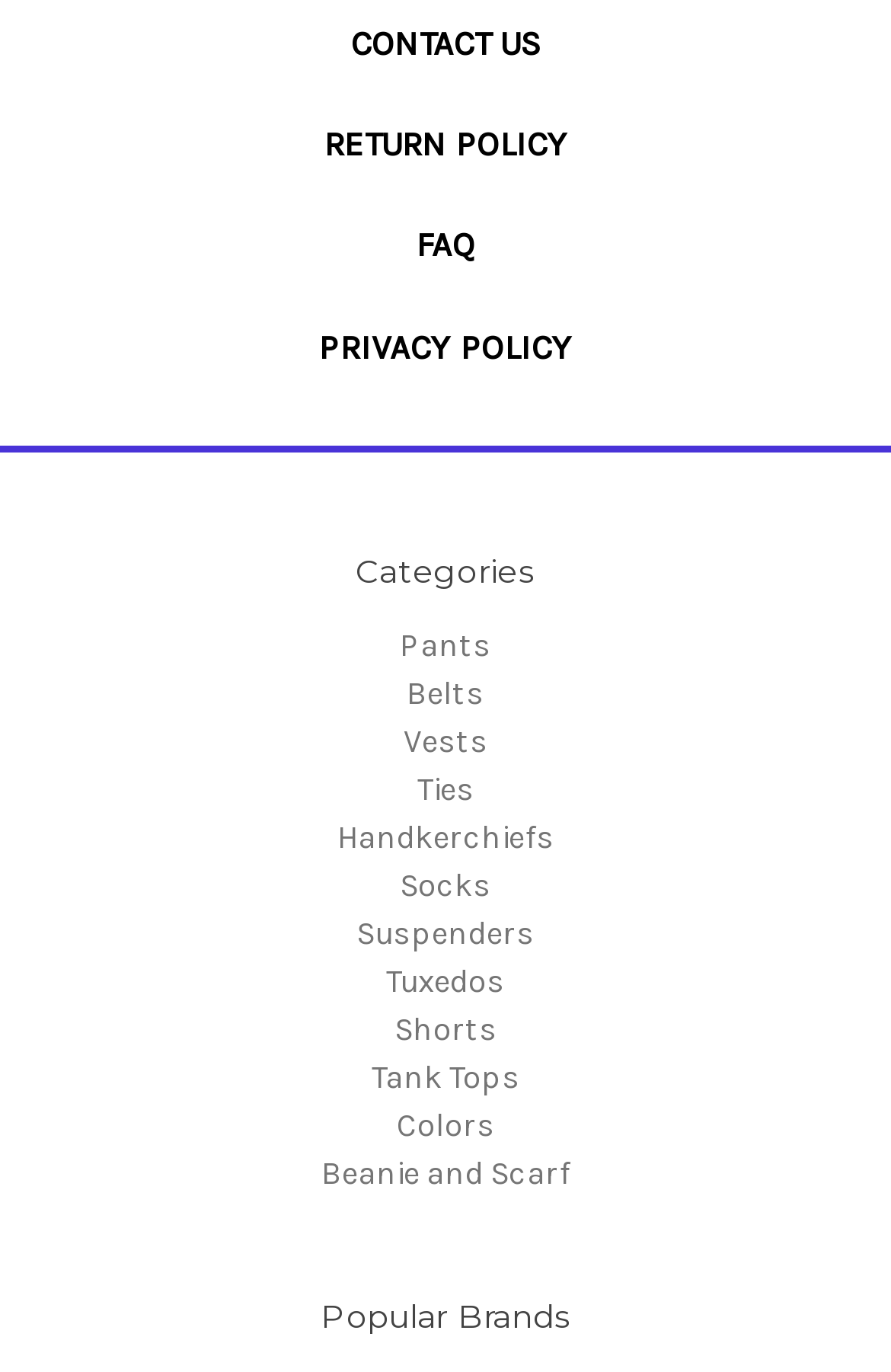Based on the element description: "Tank Tops", identify the UI element and provide its bounding box coordinates. Use four float numbers between 0 and 1, [left, top, right, bottom].

[0.417, 0.772, 0.583, 0.8]